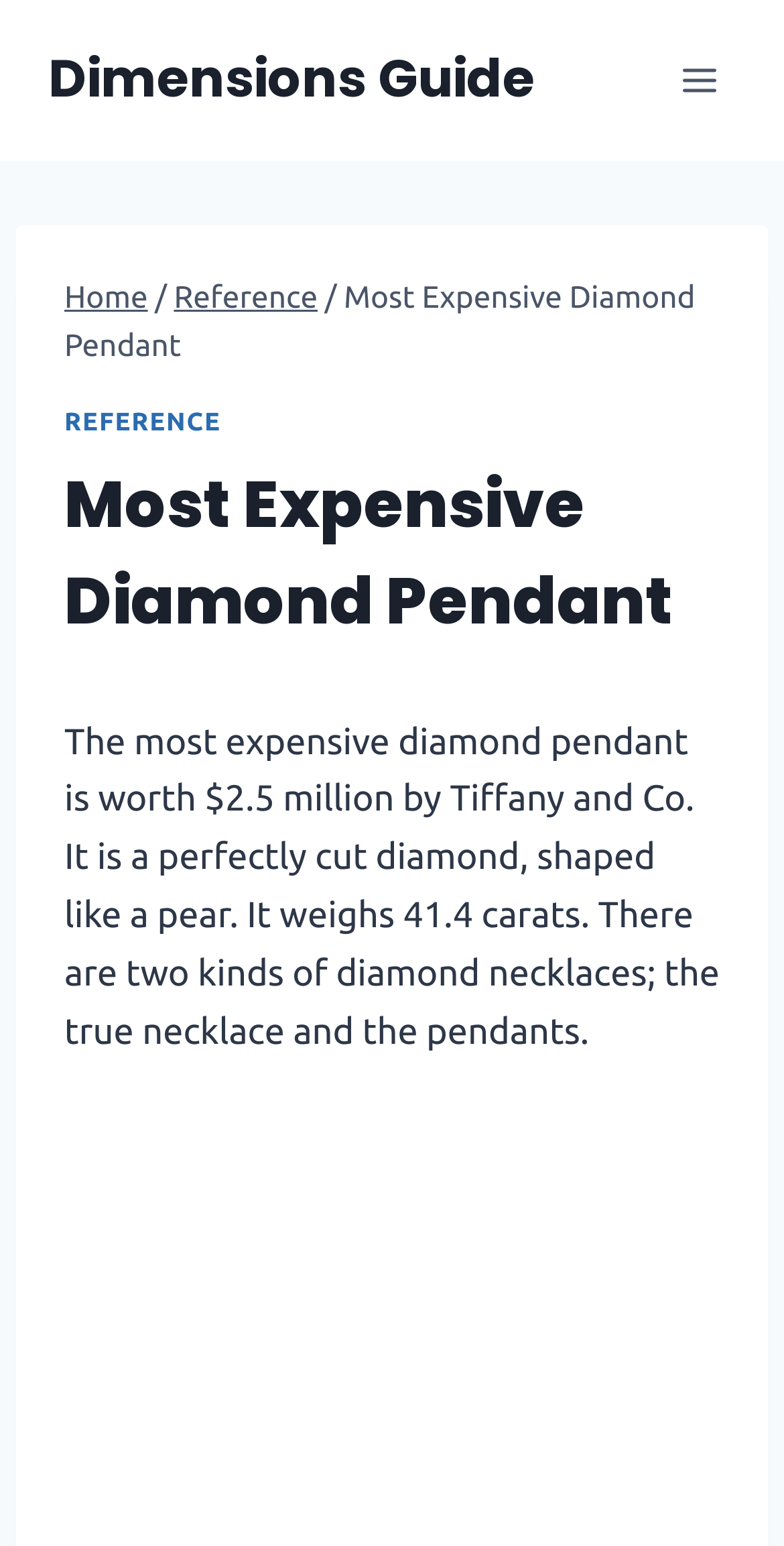Illustrate the webpage with a detailed description.

The webpage is about the most expensive diamond pendant, with a focus on its dimensions. At the top left of the page, there is a link to a "Dimensions Guide". Next to it, on the top right, is a button to "Open menu". 

When the menu is expanded, a header section appears below the top navigation bar. This section contains a navigation menu with breadcrumbs, featuring links to "Home" and "Reference", separated by a slash. The title "Most Expensive Diamond Pendant" is also displayed in this section. 

Below the breadcrumbs, there is a link to "REFERENCE". The main heading "Most Expensive Diamond Pendant" is centered below the navigation menu. 

The main content of the page is a paragraph of text that describes the most expensive diamond pendant, which is worth $2.5 million and weighs 41.4 carats. It is shaped like a pear and is a perfectly cut diamond. The text also mentions that there are two kinds of diamond necklaces: the true necklace and the pendants. This paragraph is positioned below the heading, taking up most of the page's content area.